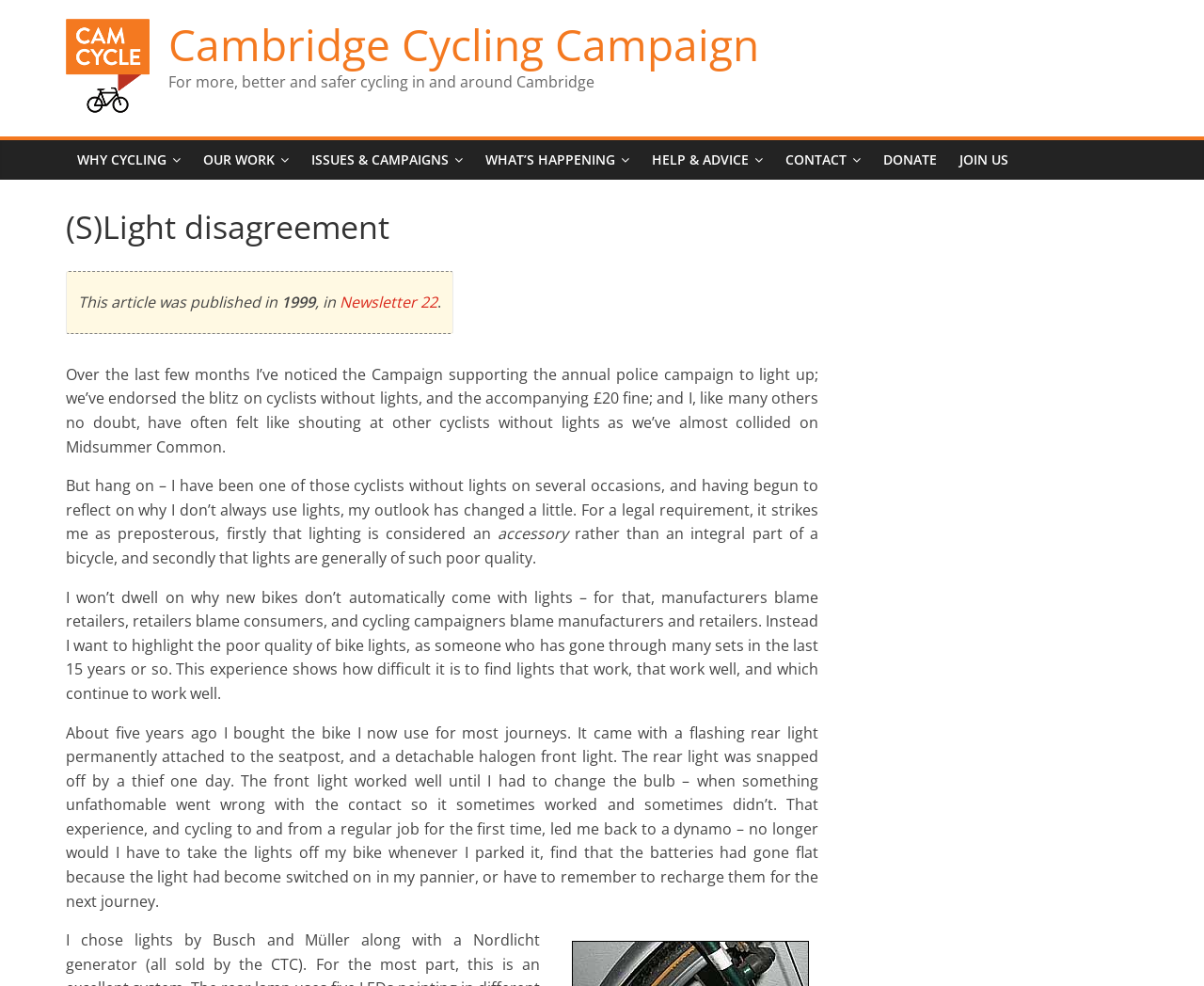Please mark the clickable region by giving the bounding box coordinates needed to complete this instruction: "Read more about why cycling".

[0.055, 0.142, 0.159, 0.183]